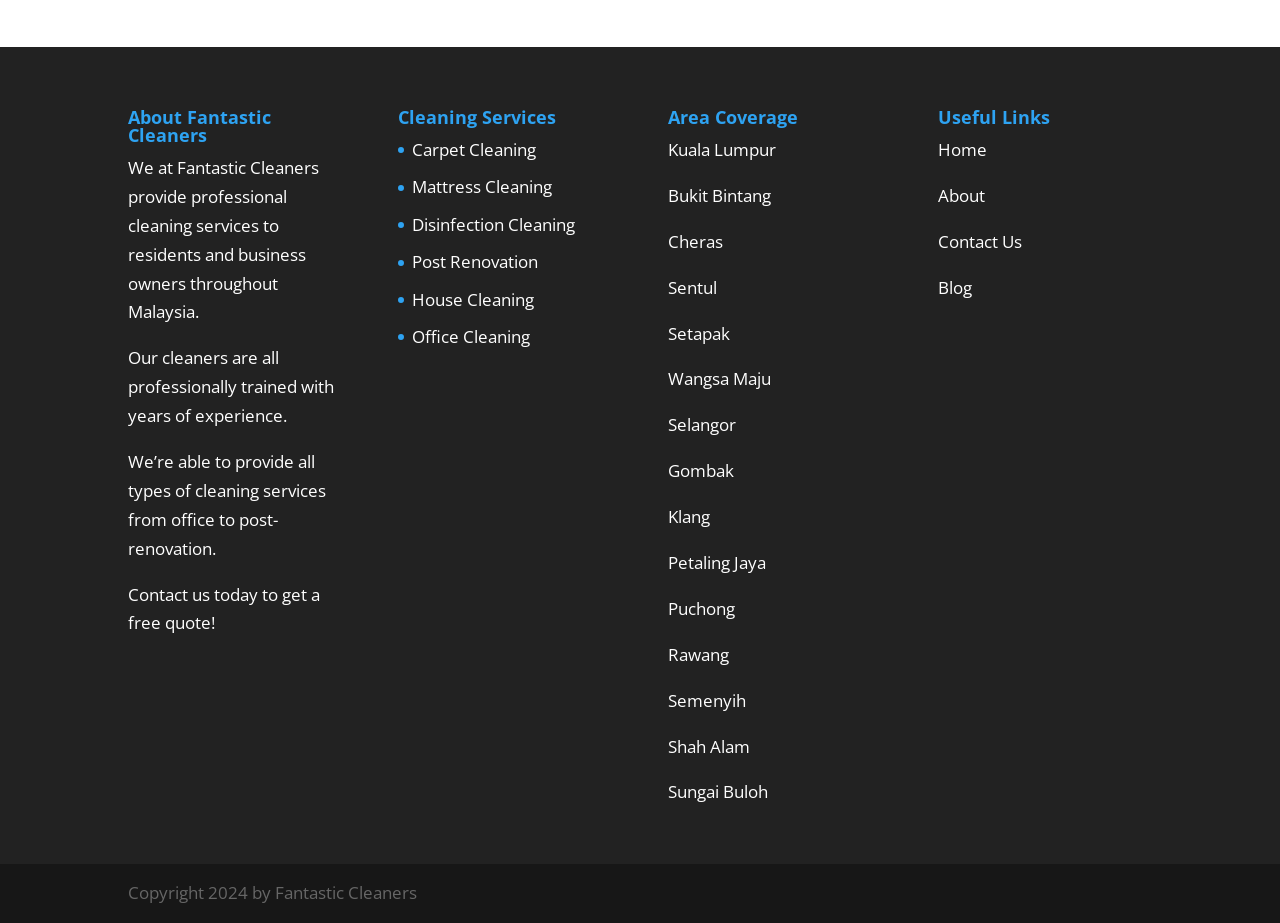What areas do they provide cleaning services to?
Relying on the image, give a concise answer in one word or a brief phrase.

Multiple areas in Malaysia